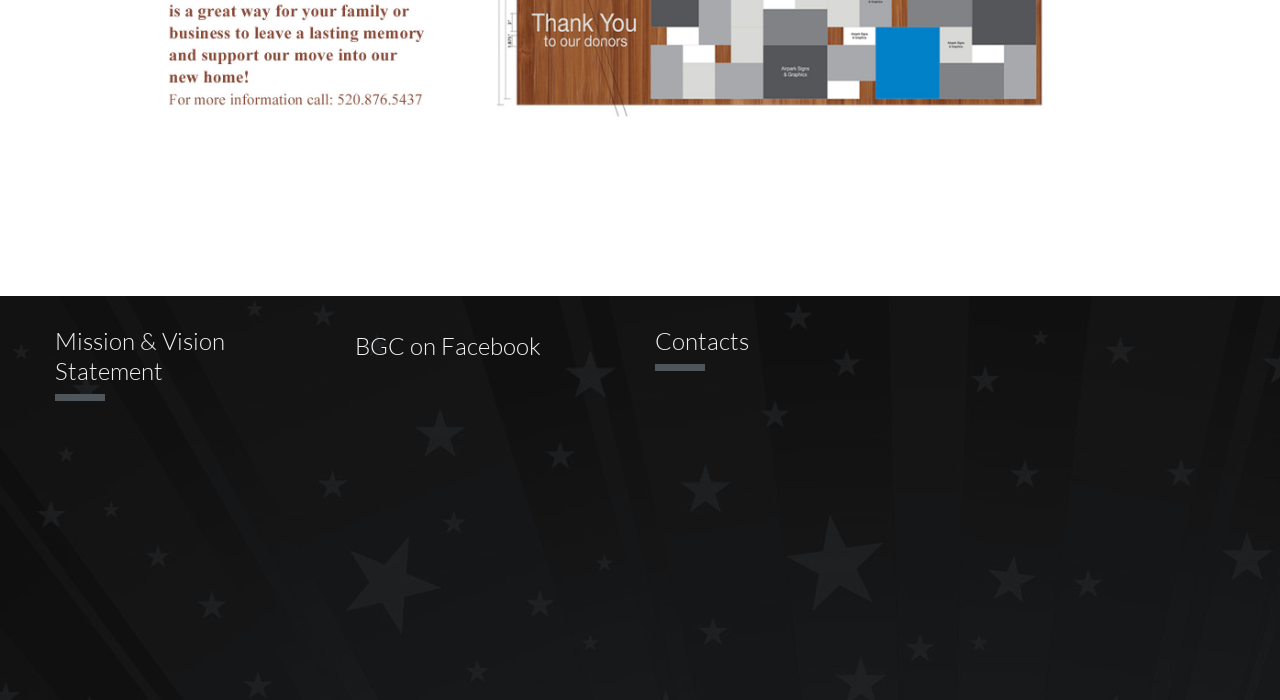What is the phone number to contact?
Based on the image, provide a one-word or brief-phrase response.

(520) 876-5437